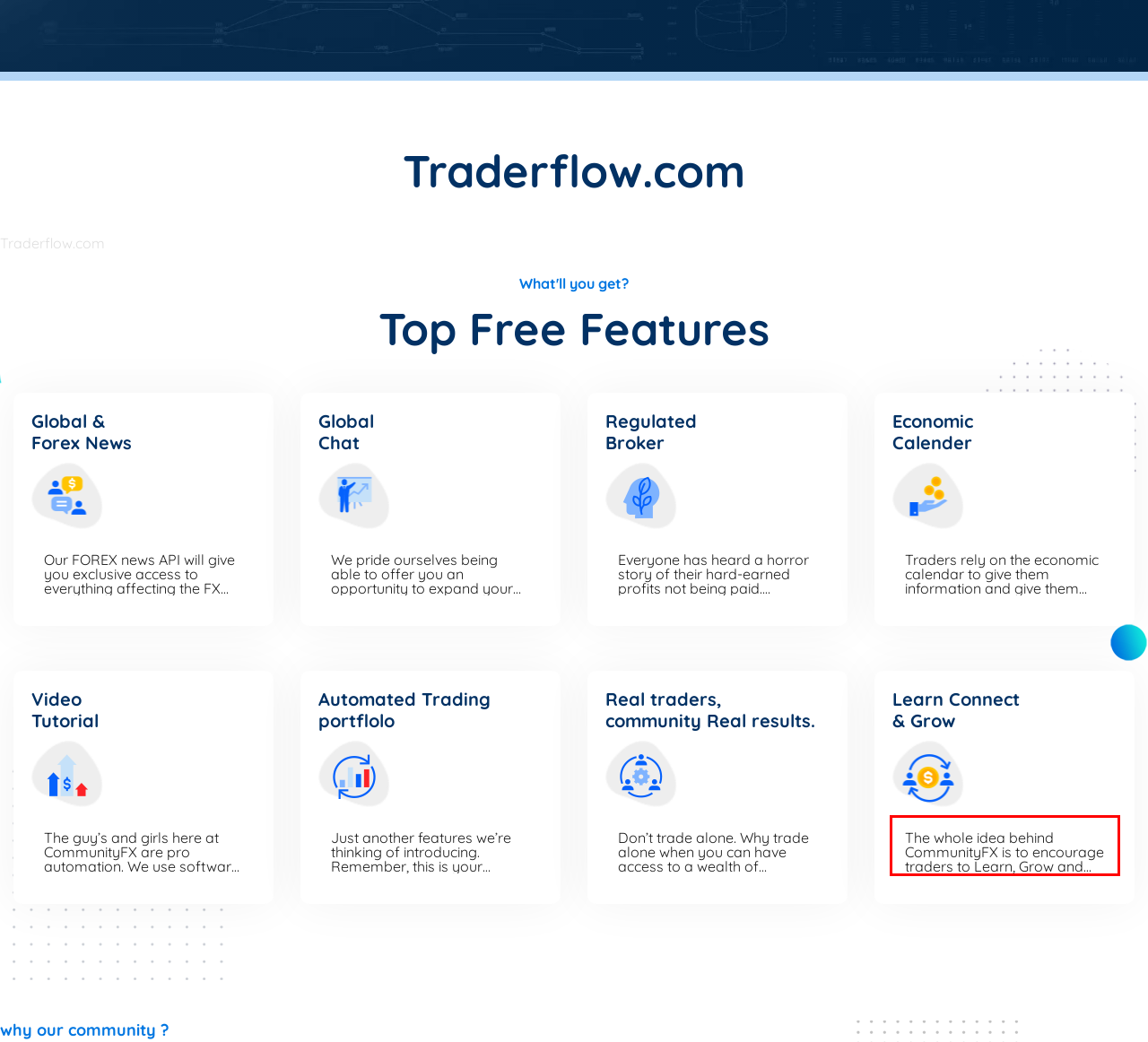Given a webpage screenshot, locate the red bounding box and extract the text content found inside it.

The whole idea behind CommunityFX is to encourage traders to Learn, Grow and Connect. Simple! Grow your network and learn from each other. Remember… we’re complementary for all registered users! No credit card EVER!